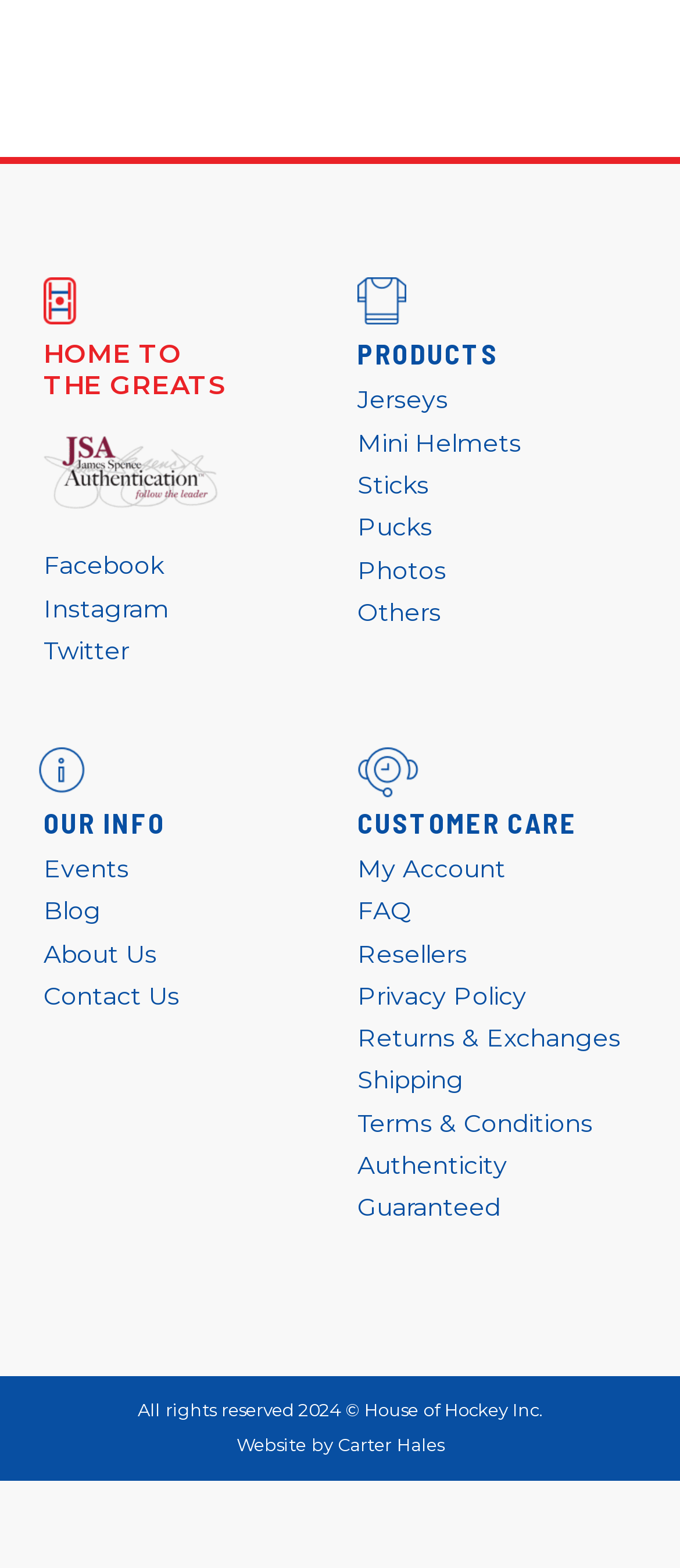What social media platforms can users follow?
Please provide a comprehensive answer based on the contents of the image.

The links to 'Facebook', 'Instagram', and 'Twitter' are provided at the top of the webpage, indicating that users can follow the website's social media accounts on these platforms.